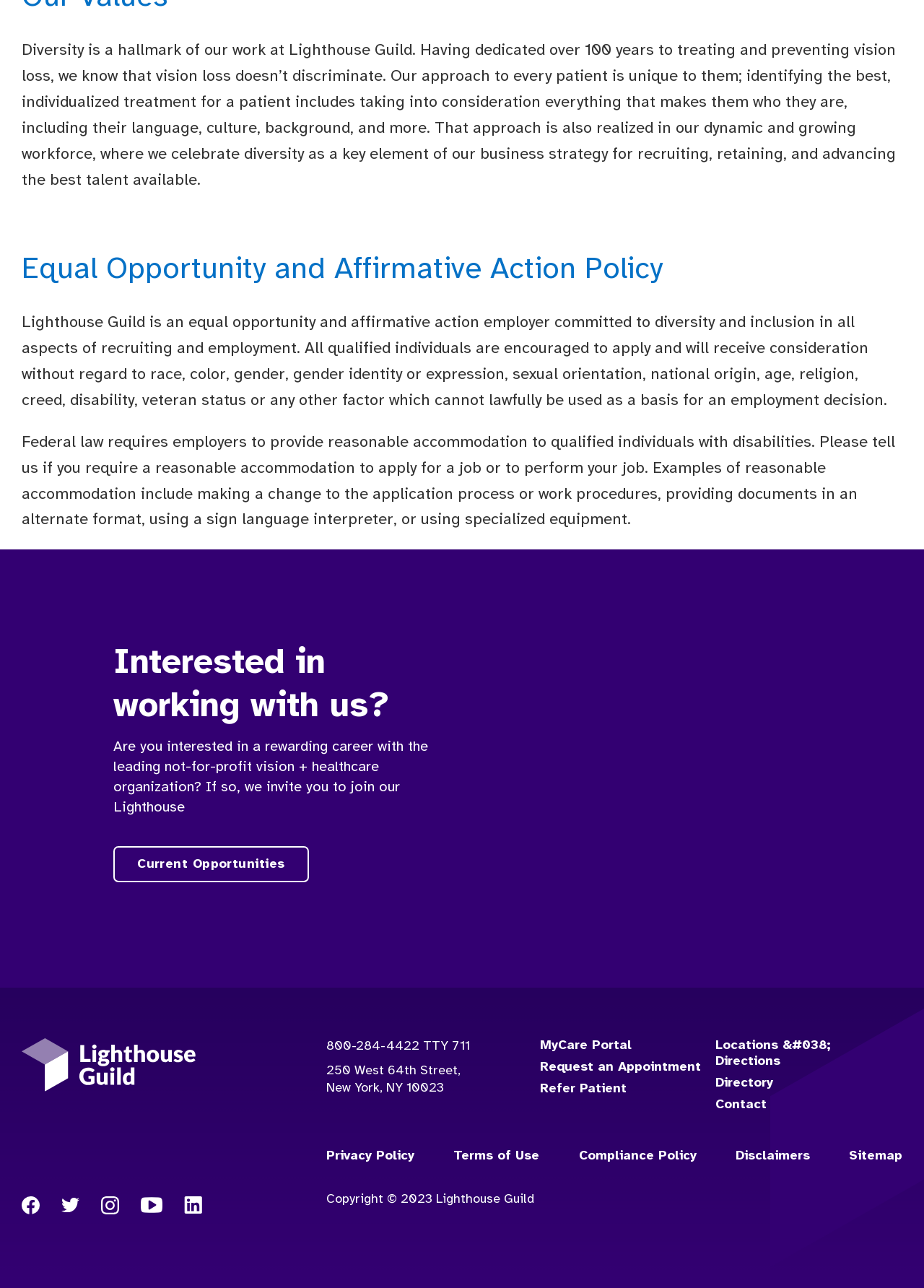Can you determine the bounding box coordinates of the area that needs to be clicked to fulfill the following instruction: "View the Sitemap"?

[0.919, 0.892, 0.977, 0.904]